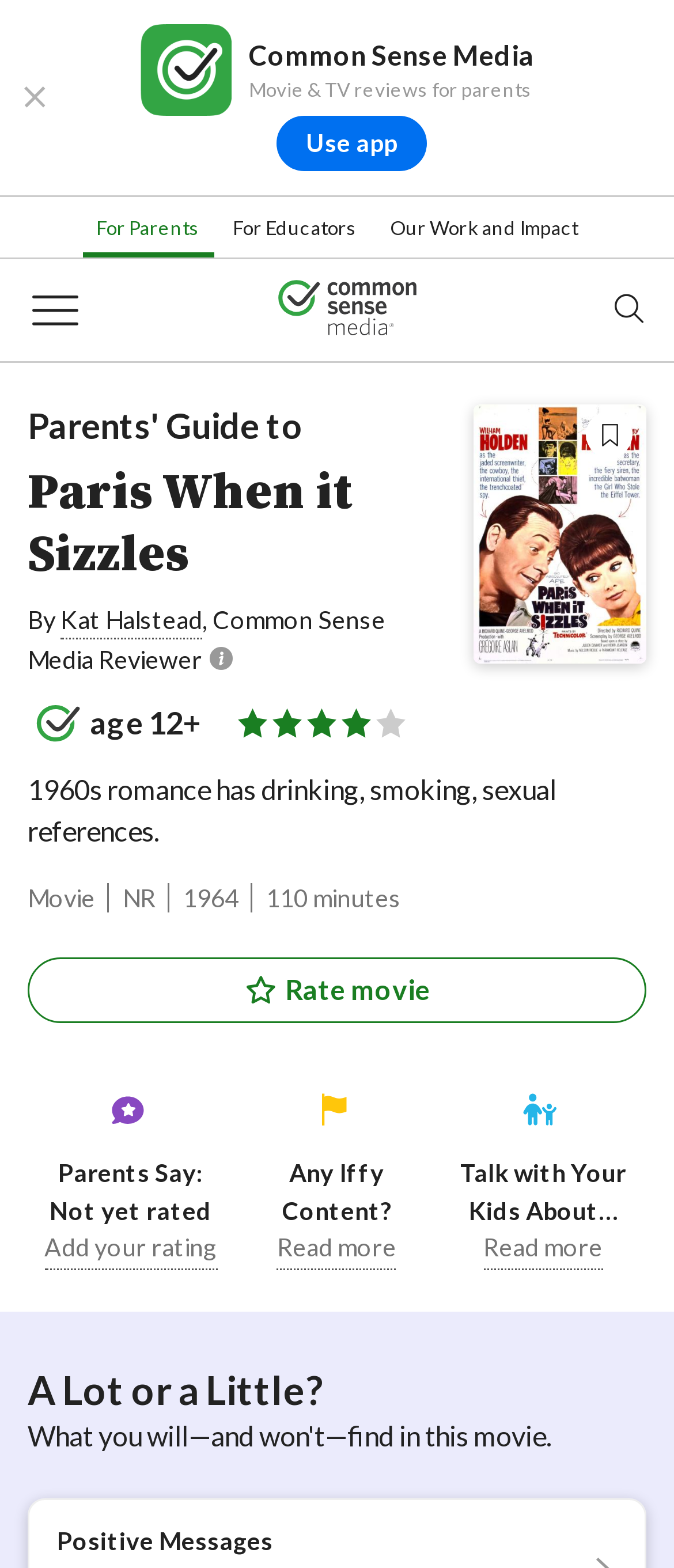Identify the bounding box coordinates of the section that should be clicked to achieve the task described: "Read the review of Paris When it Sizzles".

[0.041, 0.295, 0.653, 0.374]